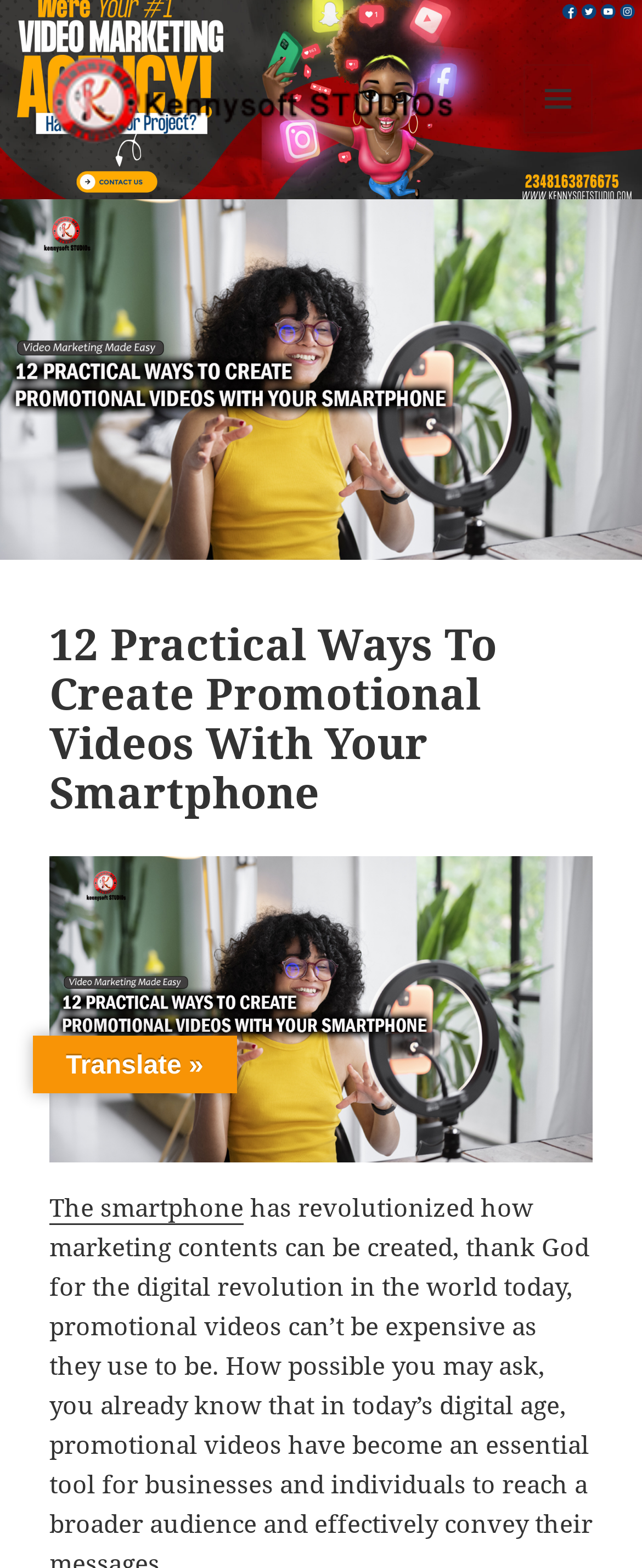Identify the bounding box for the element characterized by the following description: "InfosTerms & Conditions".

None